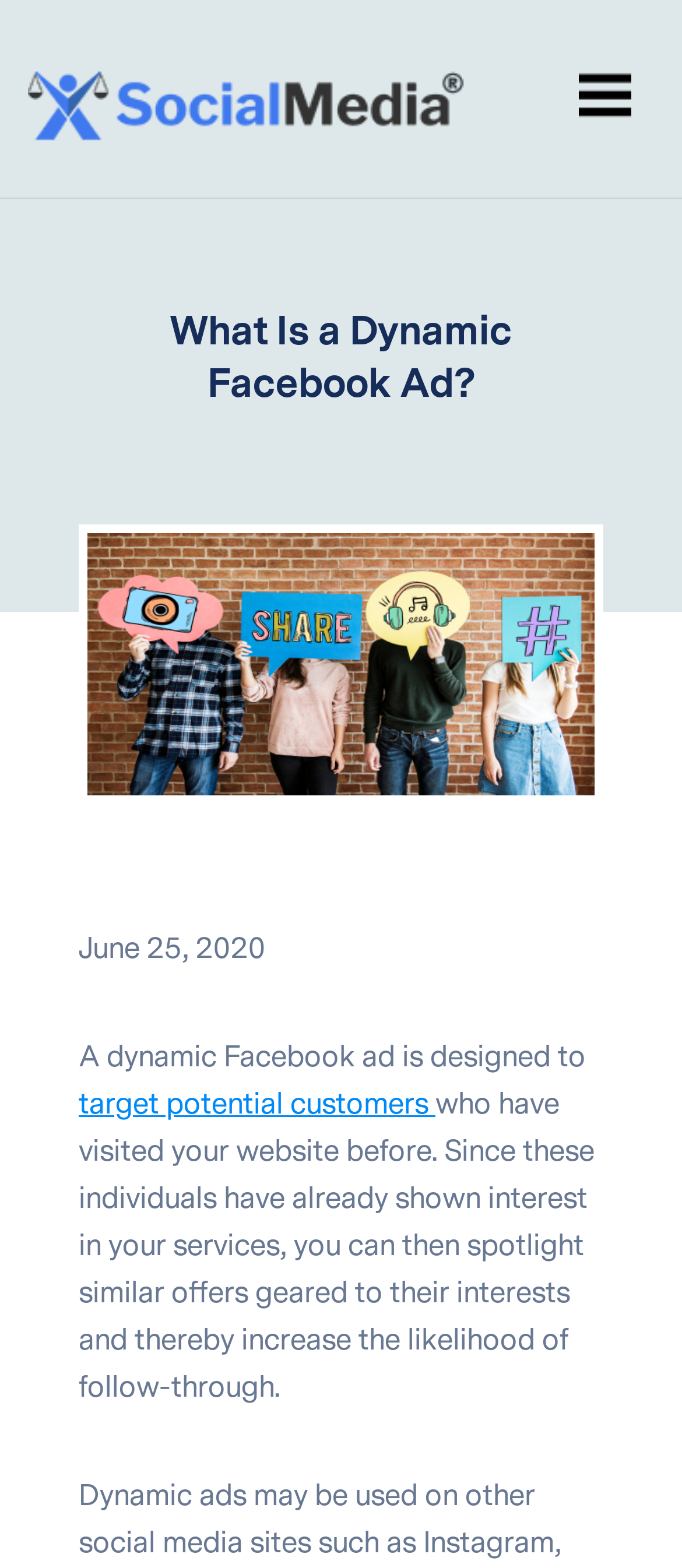What is the navigation button called?
Craft a detailed and extensive response to the question.

I found the name of the navigation button by looking at the button element that has the text 'Toggle navigation' and is located at the top right corner of the webpage.